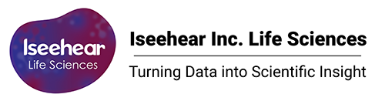Look at the image and answer the question in detail:
What does the company transform into scientific insight?

The caption states that the company is dedicated to transforming data into scientific insight, which implies that the company takes data as input and transforms it into scientific insight.